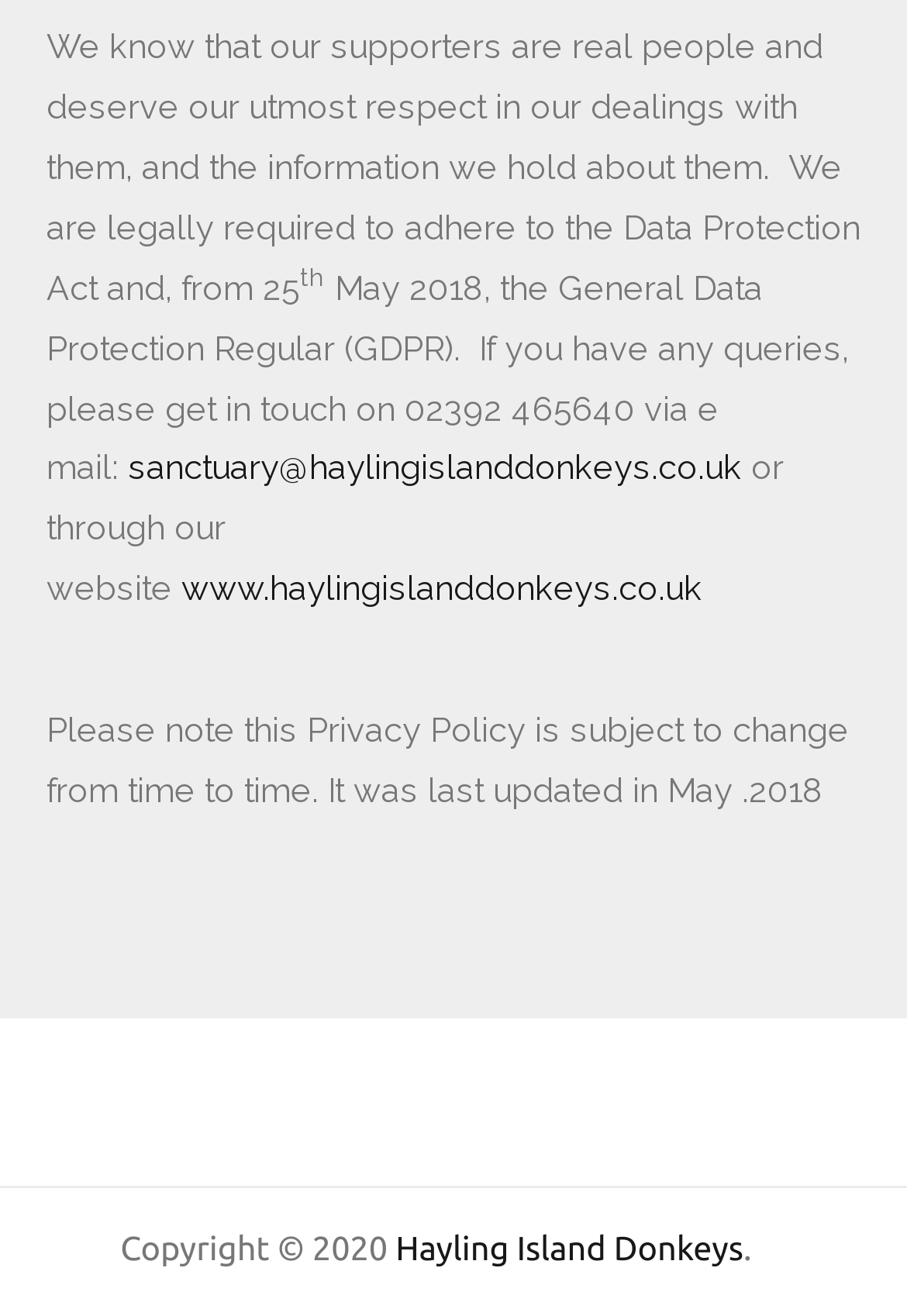Identify the bounding box for the element characterized by the following description: "Jamie".

None